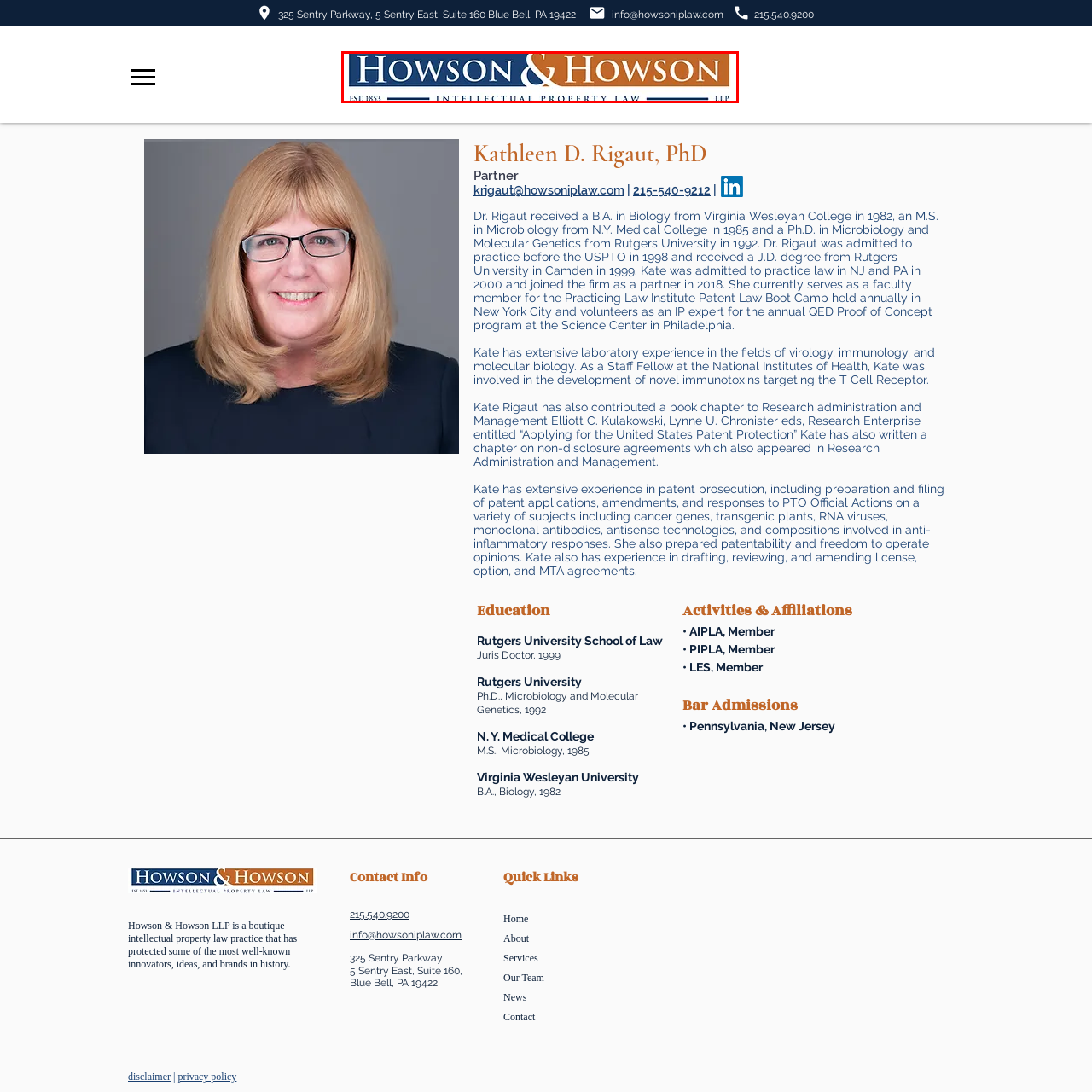Please provide a one-word or phrase response to the following question by examining the image within the red boundary:
In what year was the law firm established?

1853